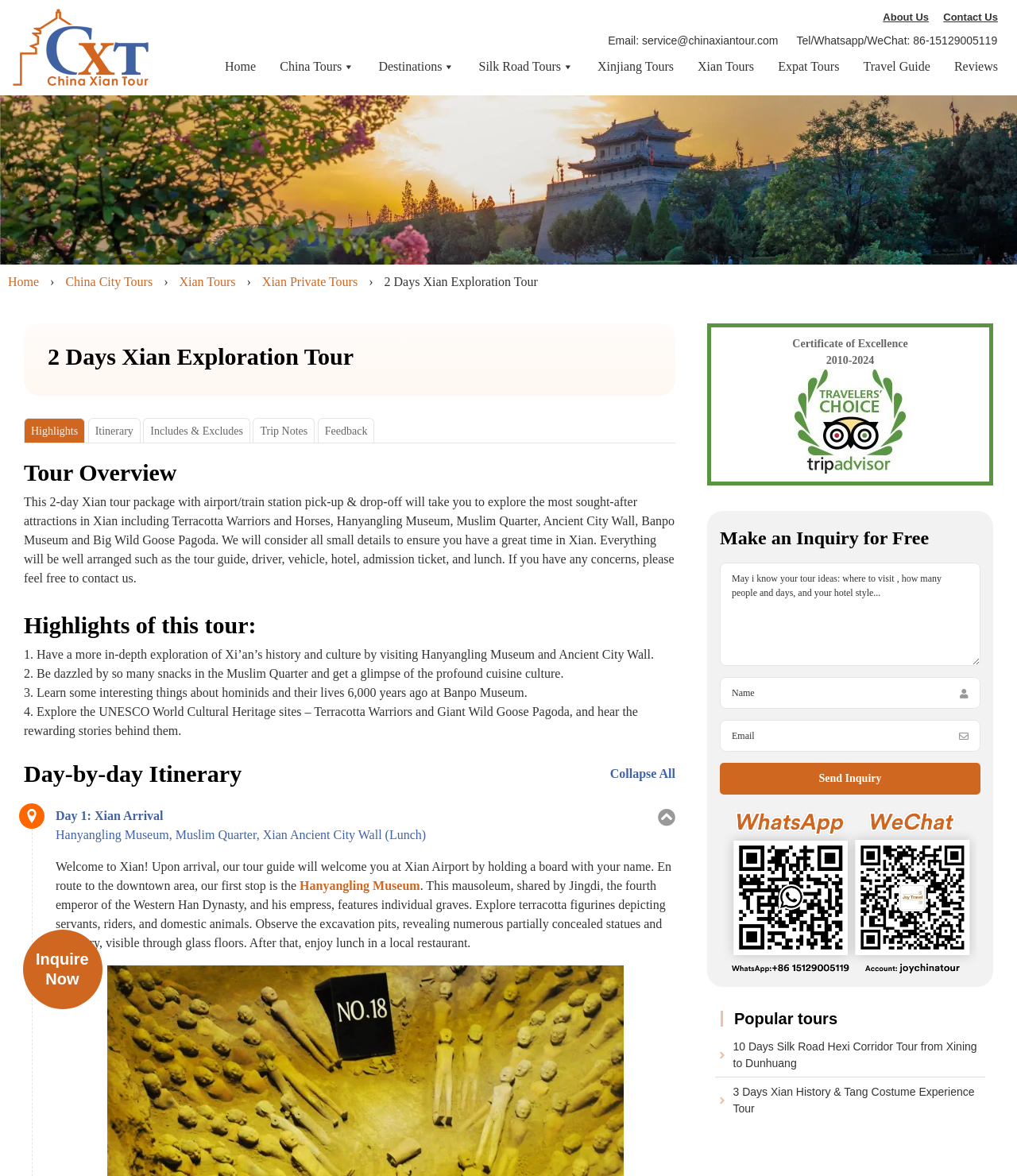What is the rating of this tour on TripAdvisor?
Answer the question with a thorough and detailed explanation.

I found the answer by looking at the TripAdvisor logo and the text 'Certificate of Excellence' and '2010-2024' which indicate that the tour has received a Certificate of Excellence rating on TripAdvisor.